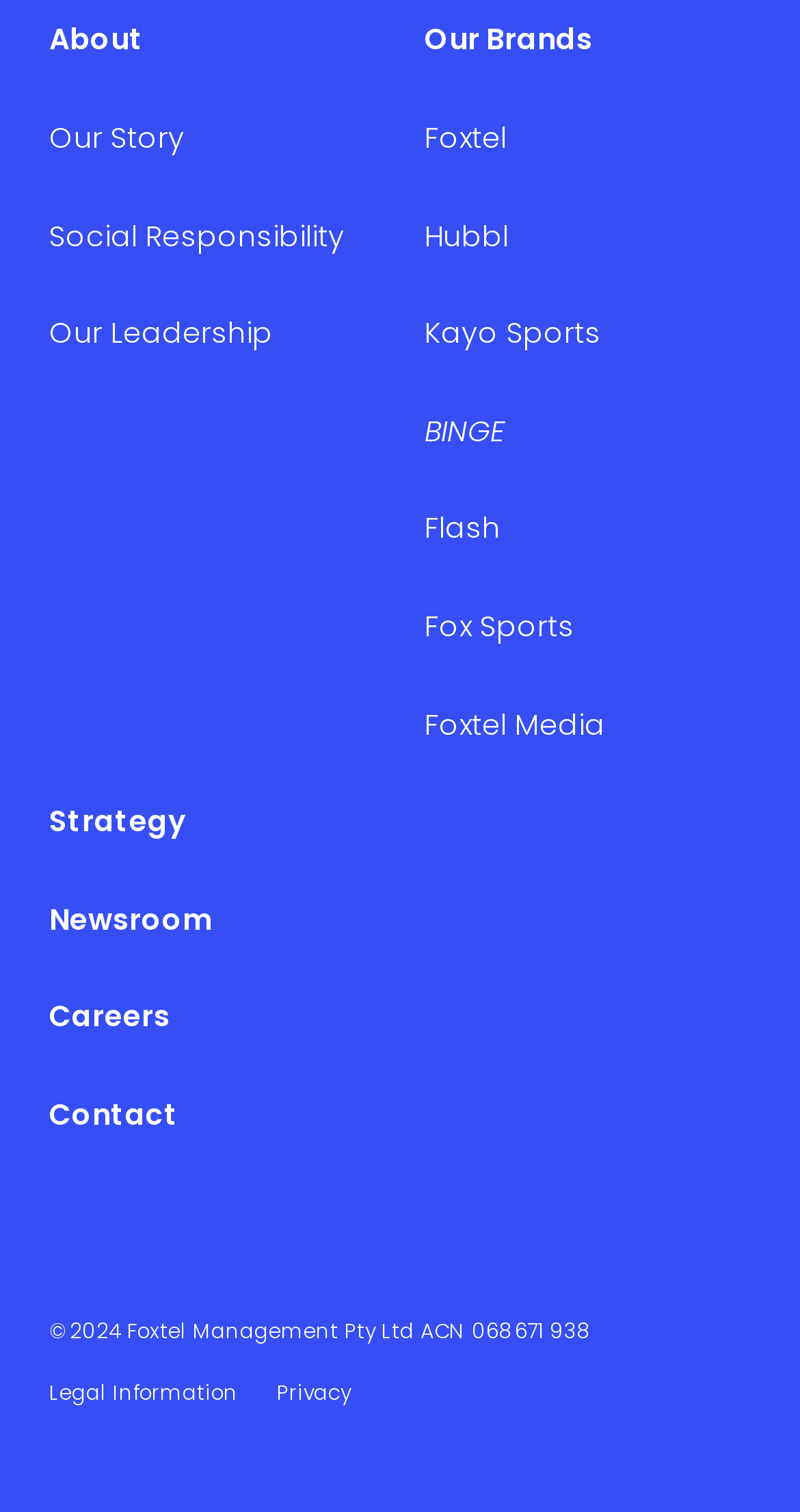How many links are there in the top section?
Using the image, provide a concise answer in one word or a short phrase.

8